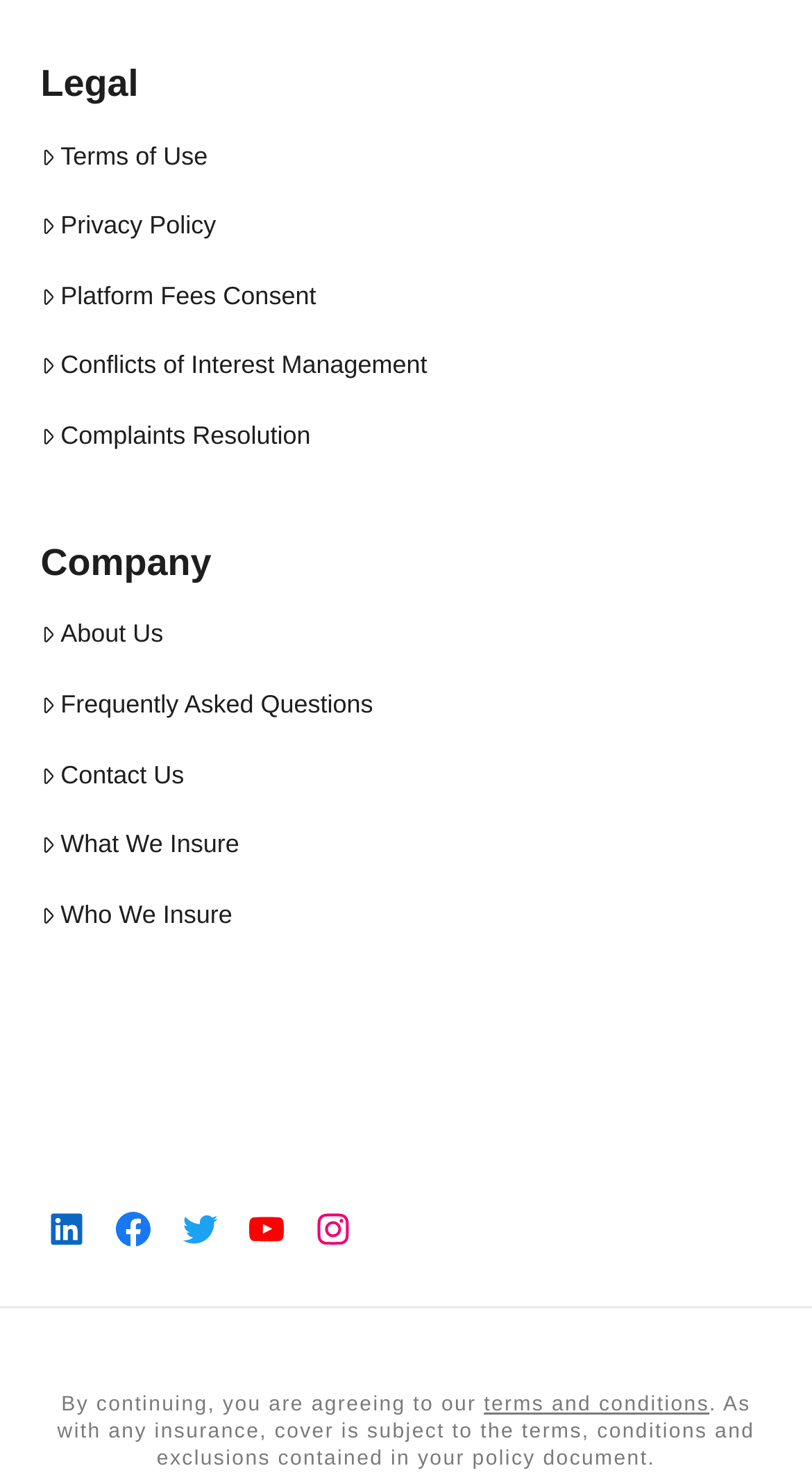Please reply to the following question with a single word or a short phrase:
What is the second heading on the page?

Company